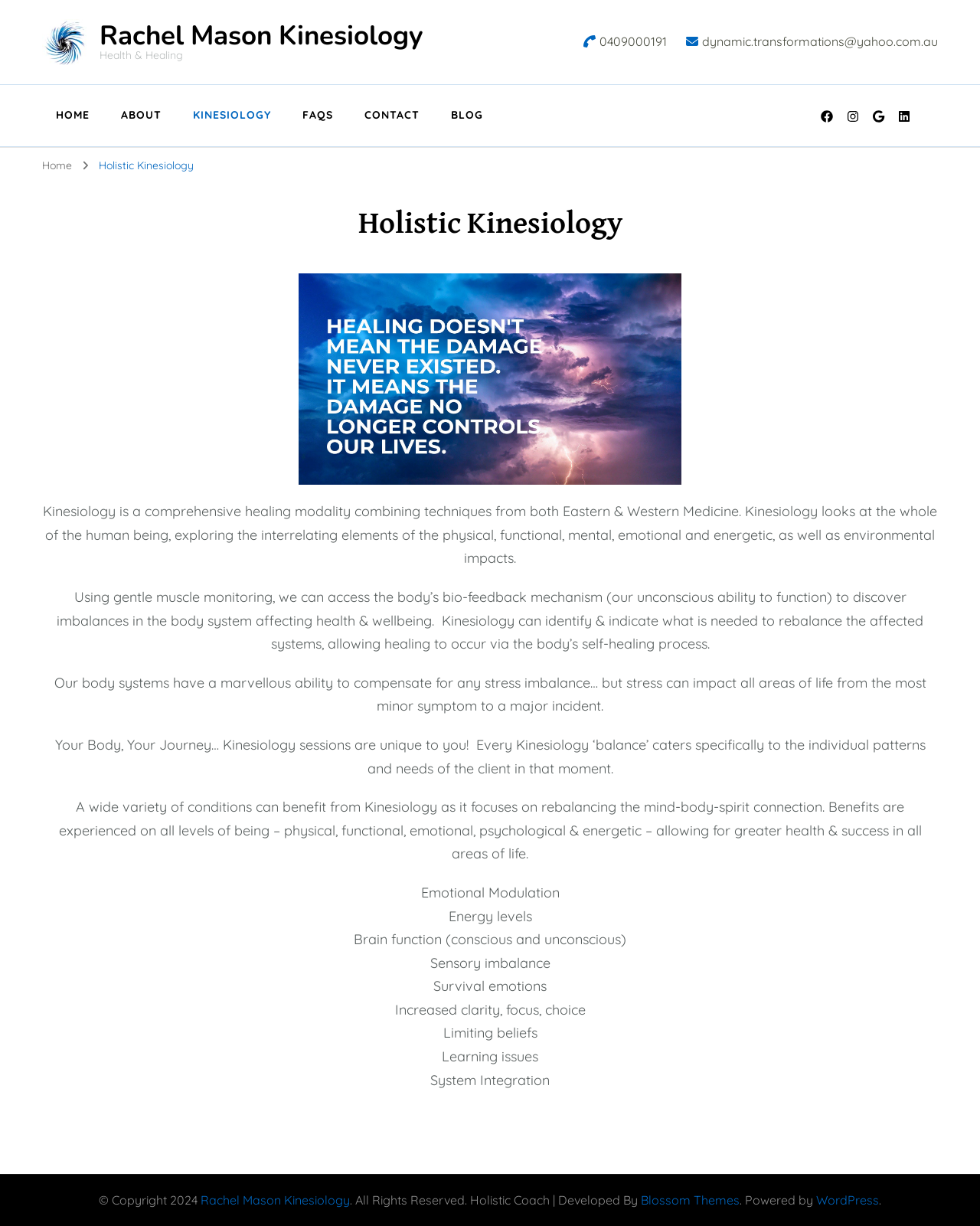Please provide the bounding box coordinates for the element that needs to be clicked to perform the following instruction: "Learn more about Holistic Kinesiology". The coordinates should be given as four float numbers between 0 and 1, i.e., [left, top, right, bottom].

[0.101, 0.129, 0.198, 0.14]